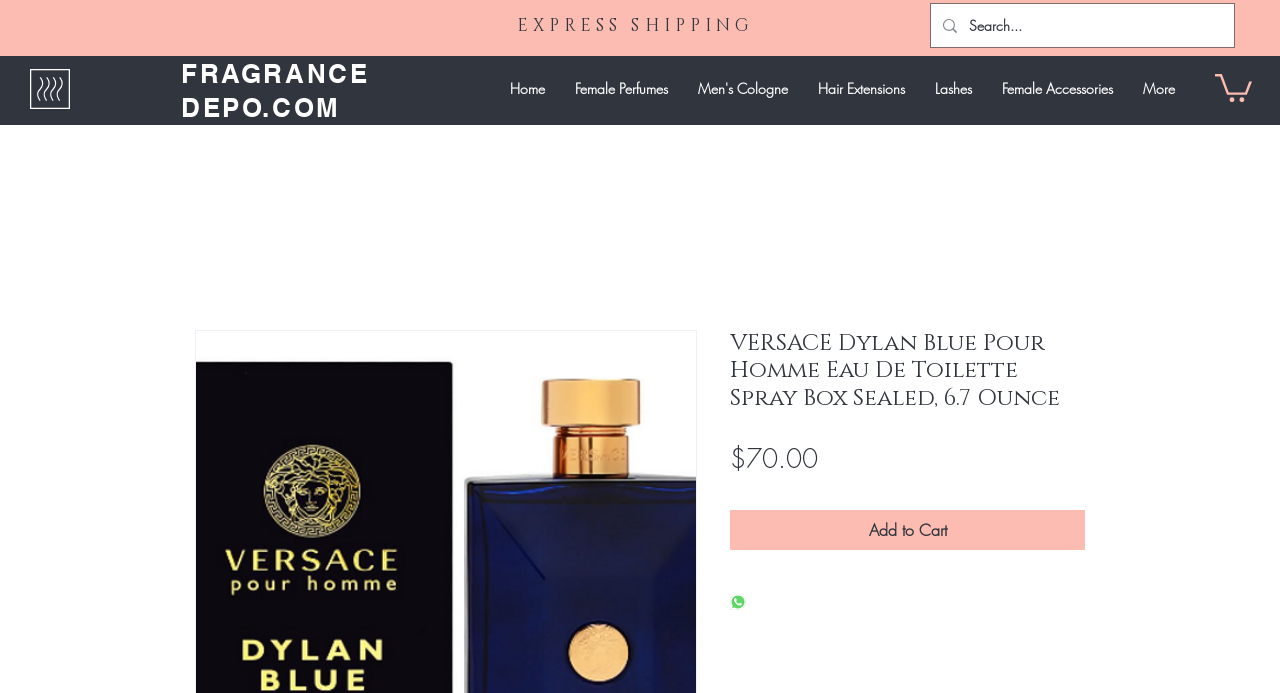Please analyze the image and give a detailed answer to the question:
How many navigation links are there?

I counted the number of link elements within the navigation element, and there are 6 links: 'Home', 'Female Perfumes', 'Men's Cologne', 'Hair Extensions', 'Lashes', and 'Female Accessories'.